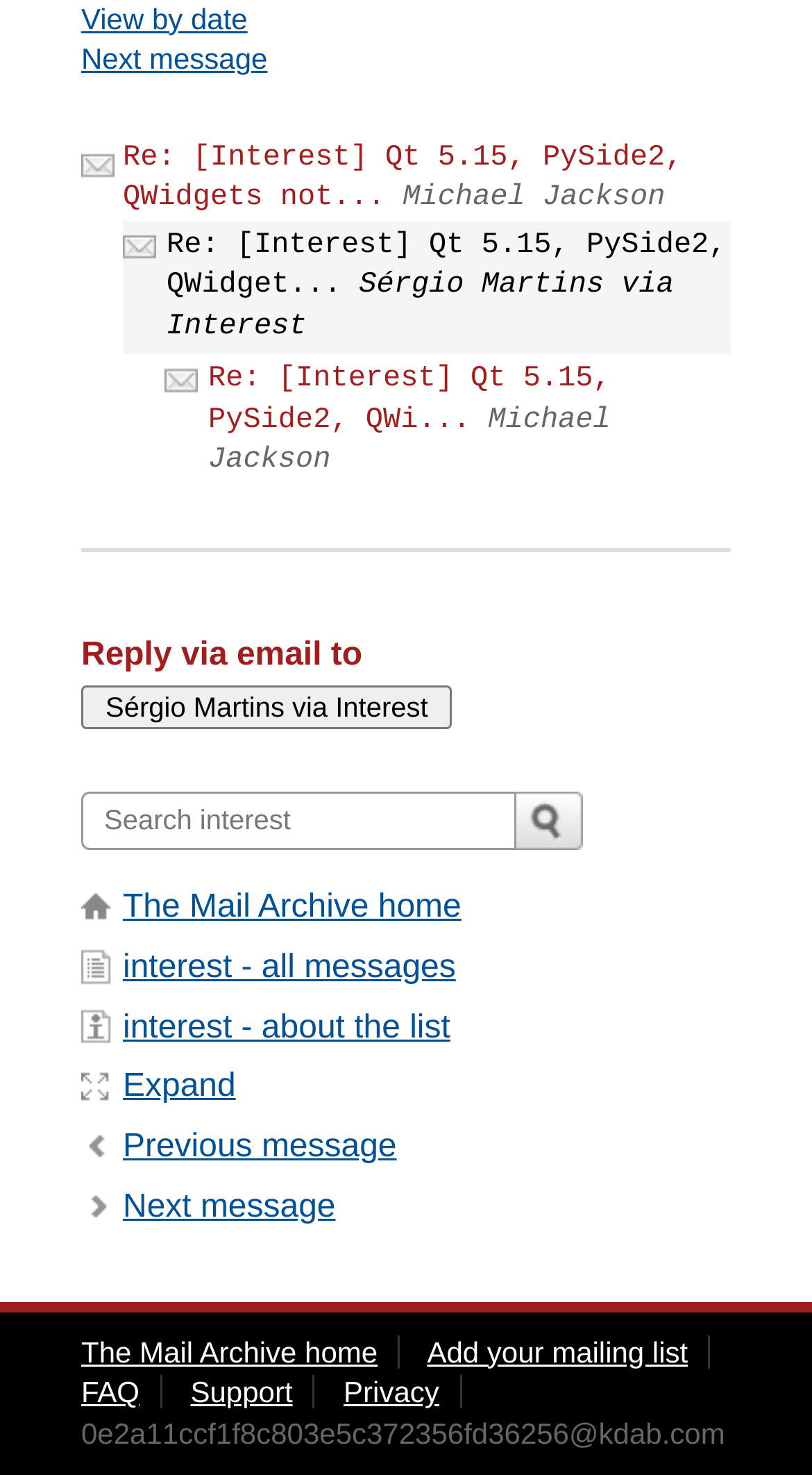Find the bounding box coordinates of the clickable element required to execute the following instruction: "Submit". Provide the coordinates as four float numbers between 0 and 1, i.e., [left, top, right, bottom].

[0.636, 0.537, 0.718, 0.576]